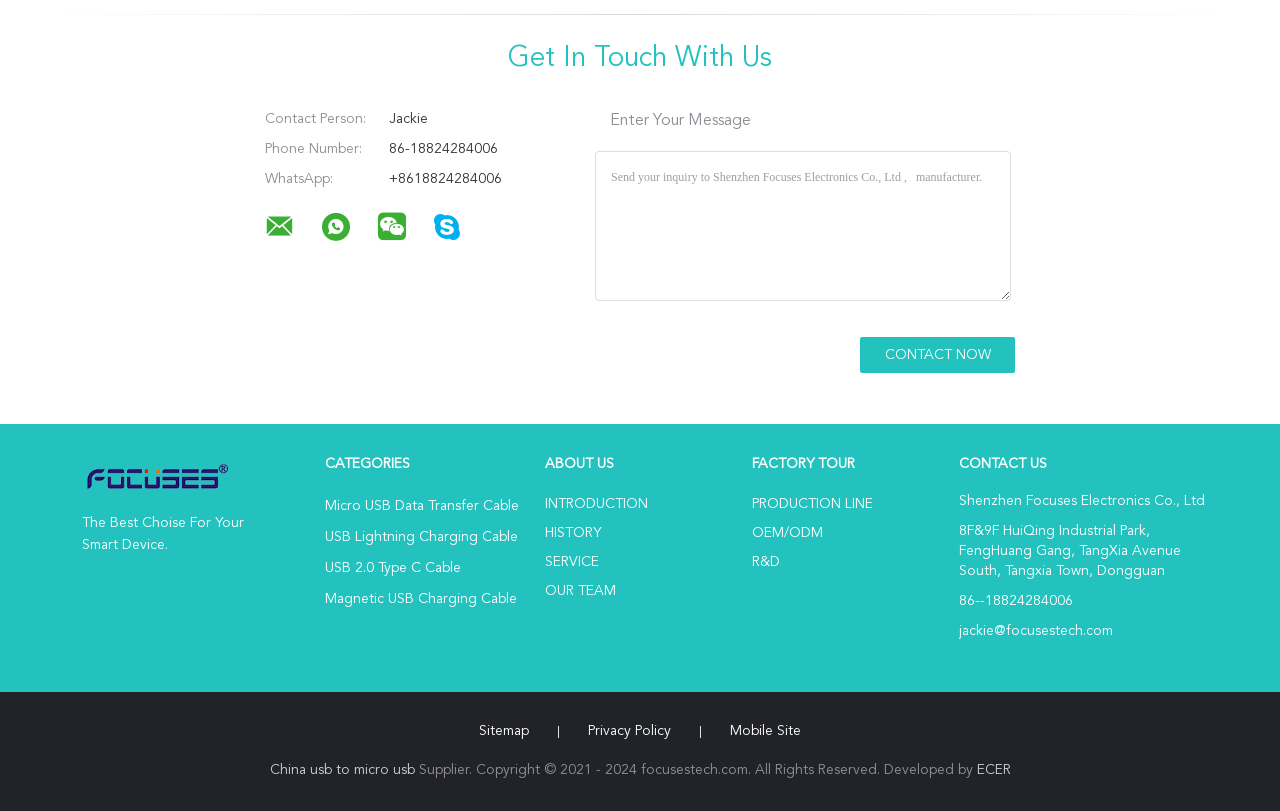Locate the UI element described by ECER and provide its bounding box coordinates. Use the format (top-left x, top-left y, bottom-right x, bottom-right y) with all values as floating point numbers between 0 and 1.

[0.763, 0.941, 0.789, 0.958]